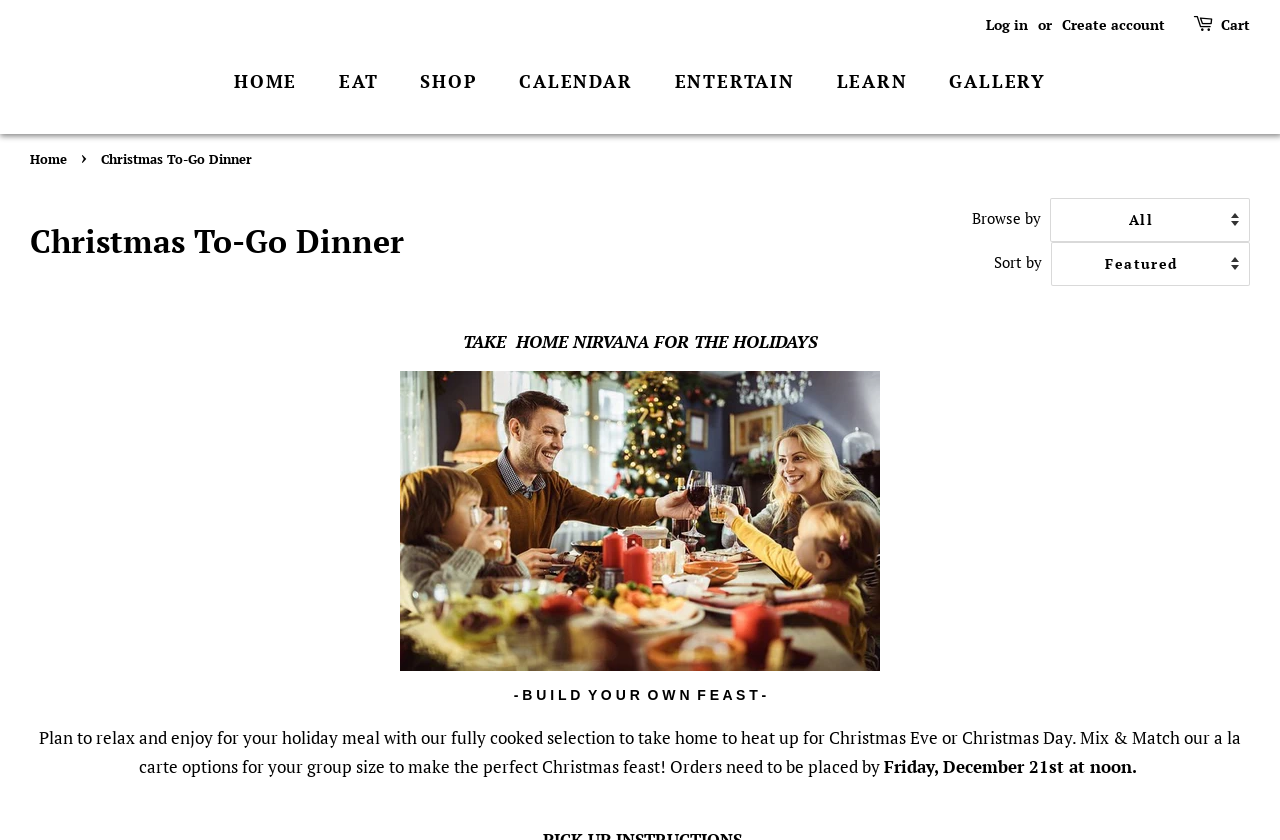Determine the bounding box coordinates of the region I should click to achieve the following instruction: "Log in". Ensure the bounding box coordinates are four float numbers between 0 and 1, i.e., [left, top, right, bottom].

[0.77, 0.018, 0.803, 0.04]